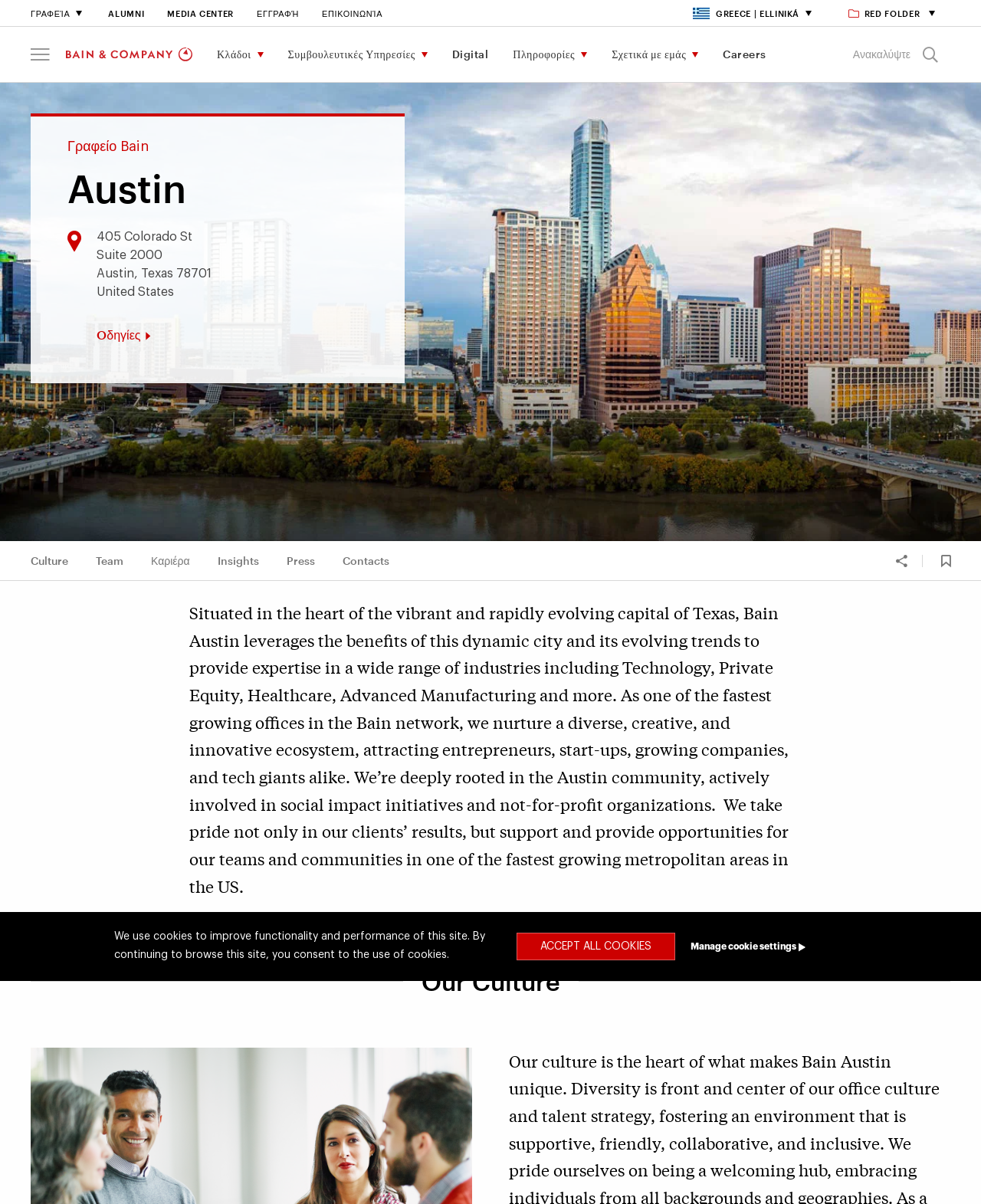Provide the bounding box coordinates of the HTML element described as: "Greece | Elliniká". The bounding box coordinates should be four float numbers between 0 and 1, i.e., [left, top, right, bottom].

[0.707, 0.007, 0.831, 0.015]